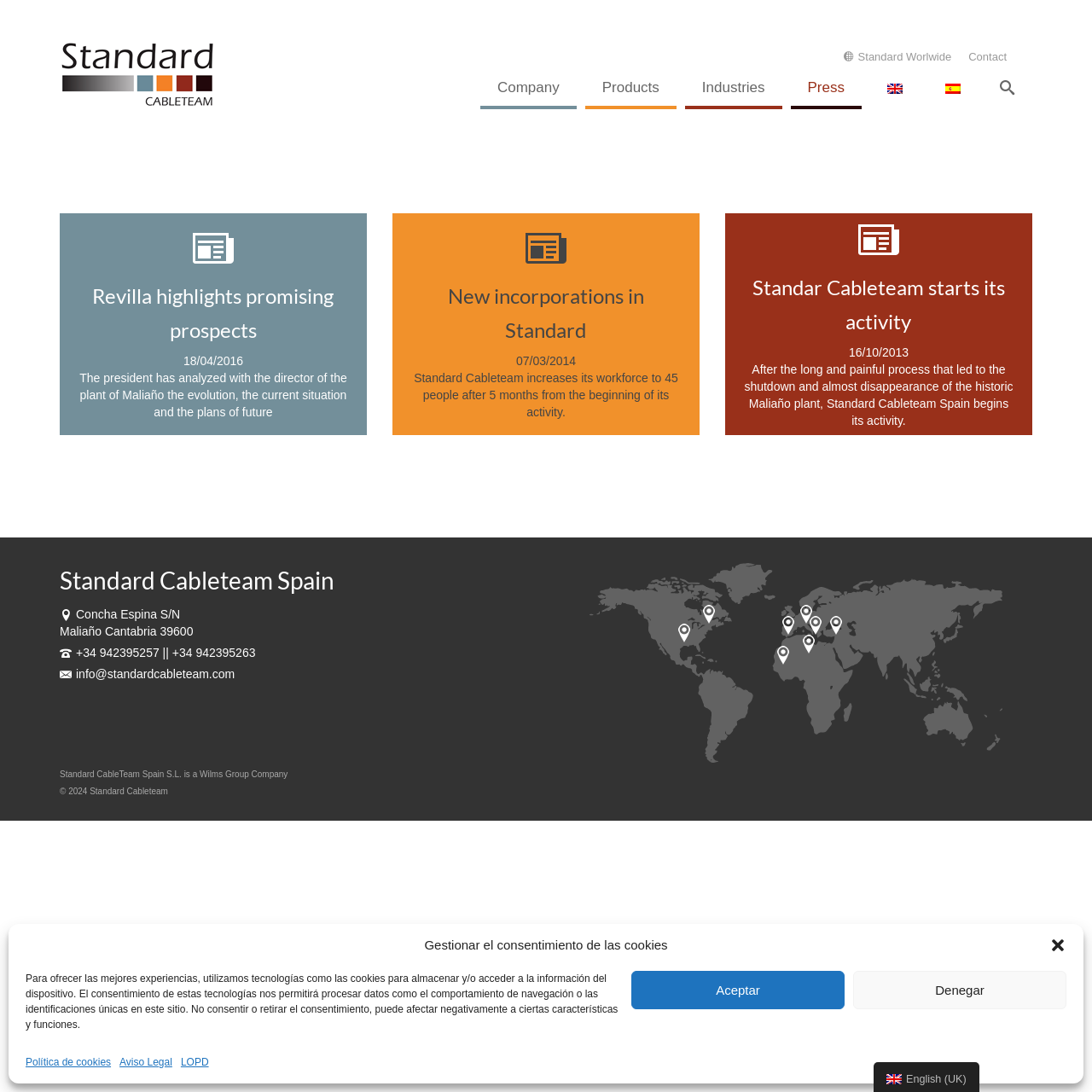What is the topic of the news article on the left?
Can you give a detailed and elaborate answer to the question?

The news article on the left is about Revilla highlighting promising prospects, and it includes a heading, a date, and a brief summary of the article.